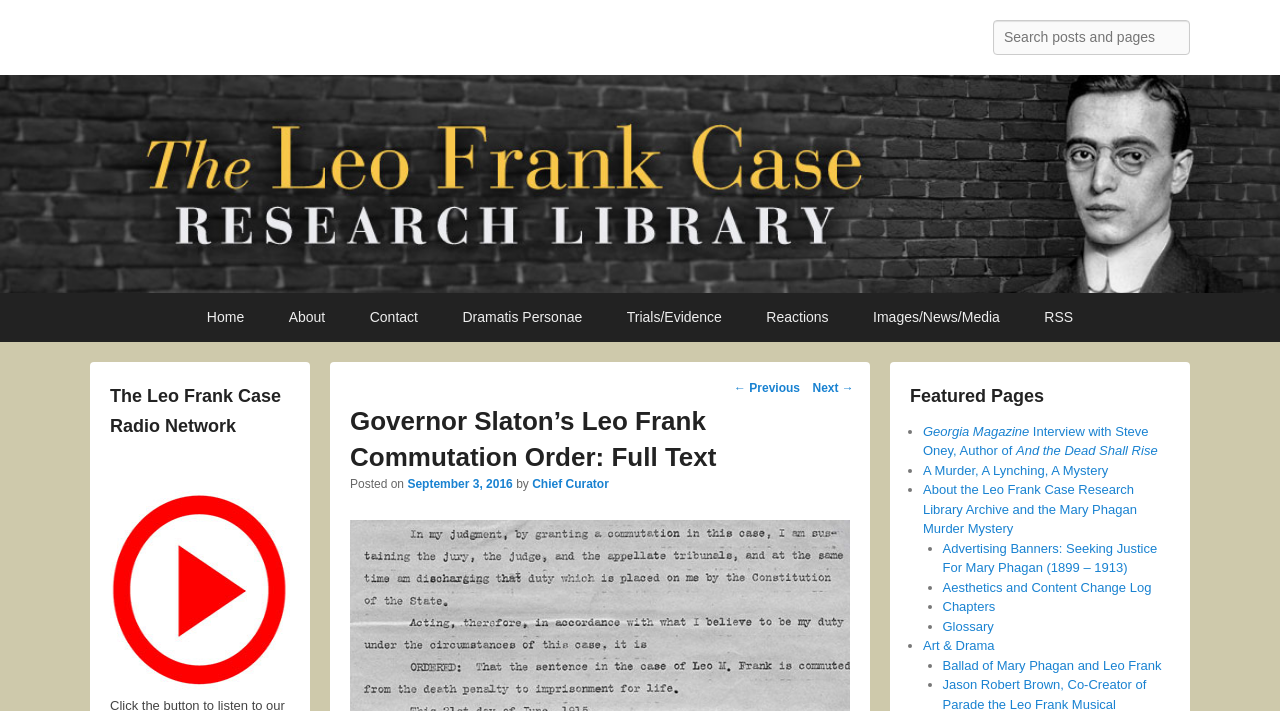What is the name of the research library?
Using the image provided, answer with just one word or phrase.

The Leo Frank Case Research Library